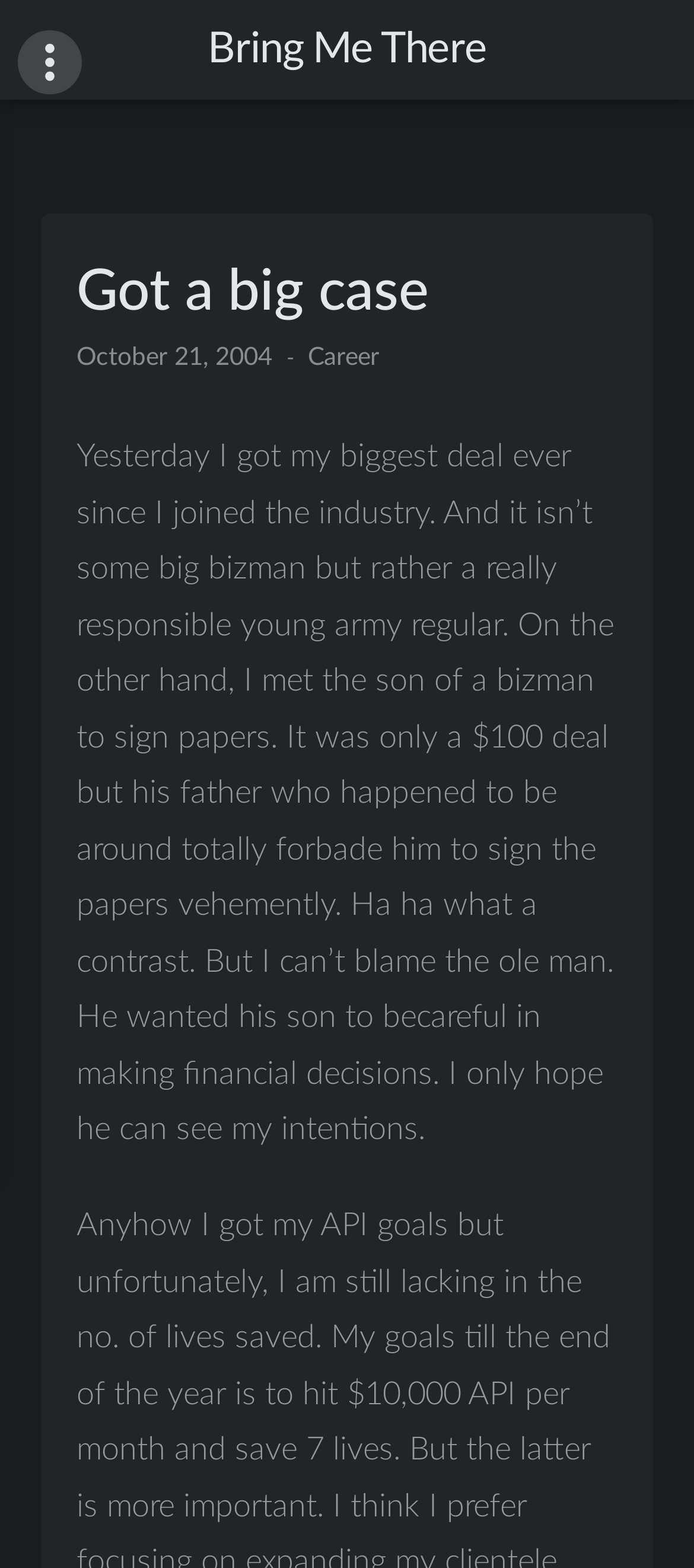Please give a succinct answer to the question in one word or phrase:
What is the topic of the article?

A business deal